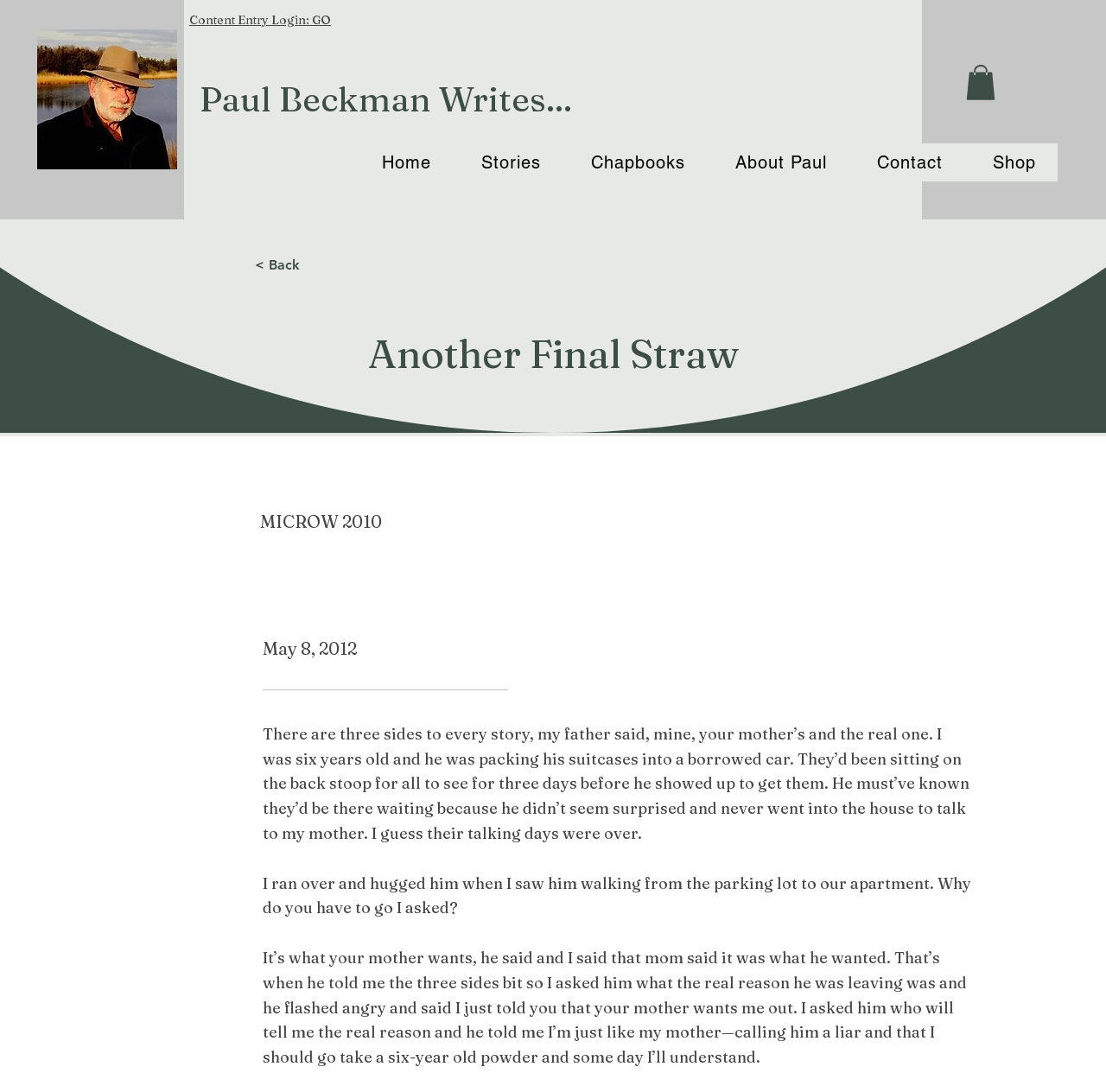Please determine the bounding box coordinates of the element's region to click for the following instruction: "Go to 'About Paul' page".

[0.645, 0.132, 0.767, 0.166]